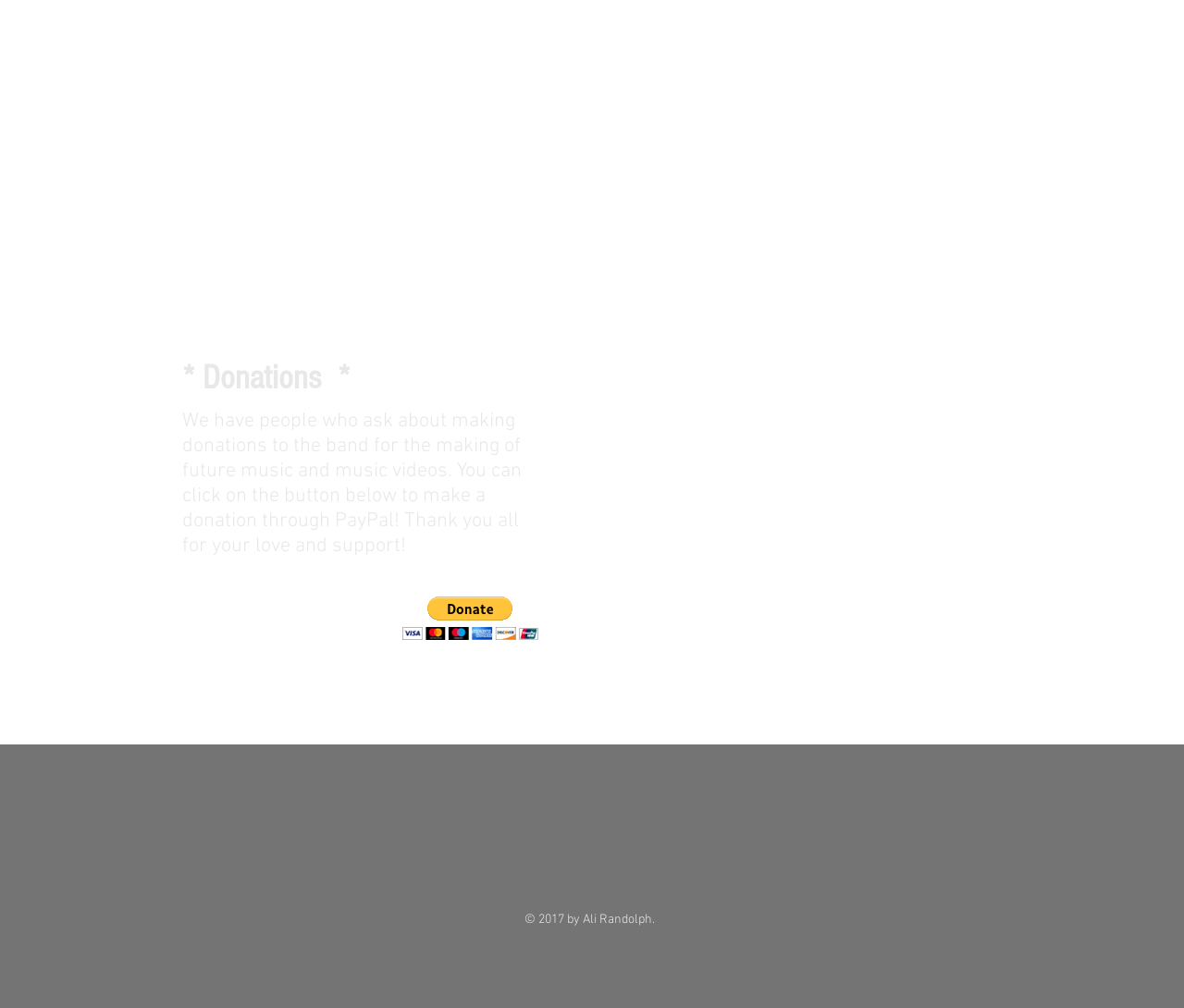Provide a brief response using a word or short phrase to this question:
What is the topic of the main heading on the webpage?

Donations